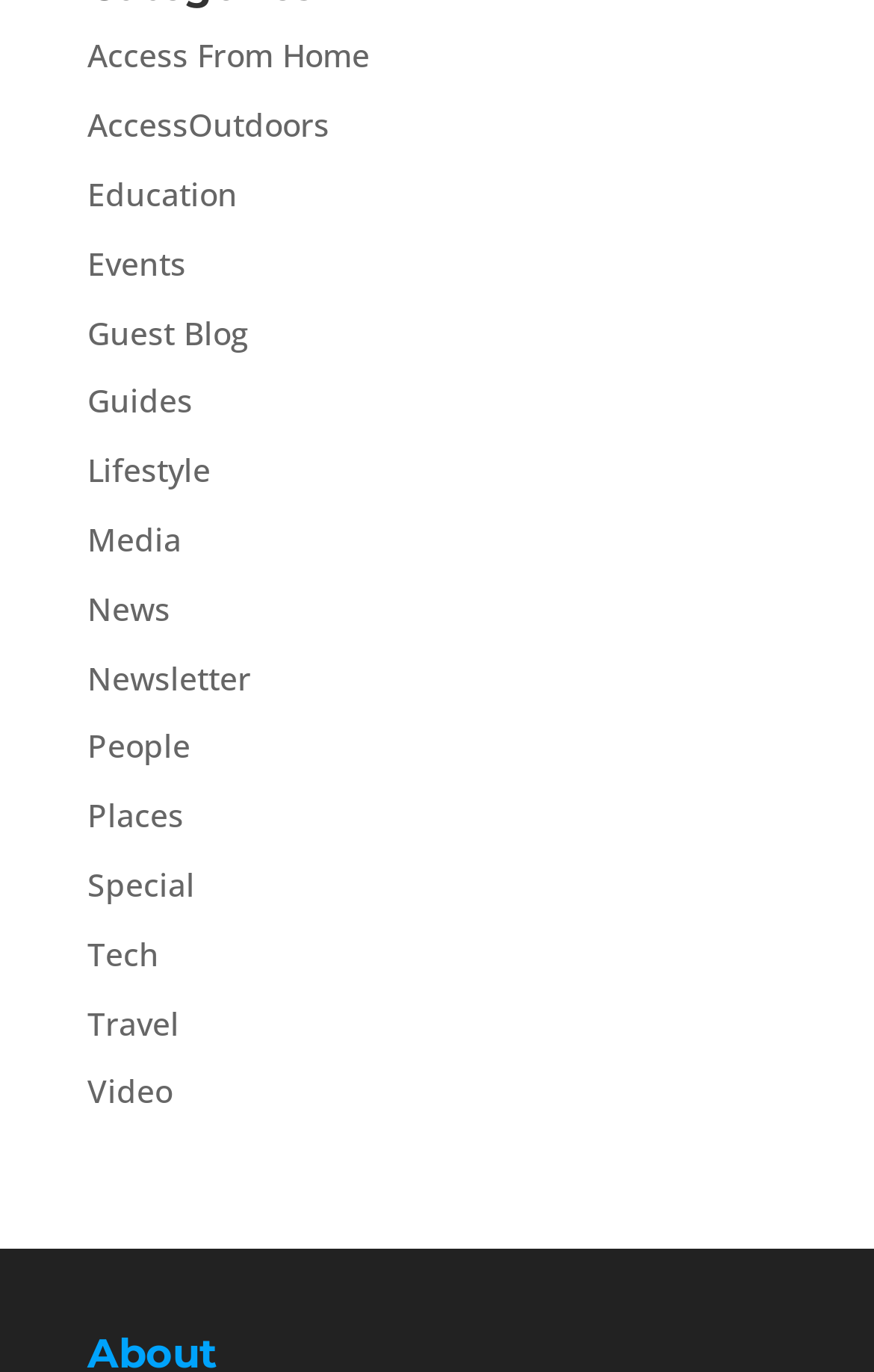Please indicate the bounding box coordinates of the element's region to be clicked to achieve the instruction: "Watch Videos". Provide the coordinates as four float numbers between 0 and 1, i.e., [left, top, right, bottom].

[0.1, 0.78, 0.197, 0.811]